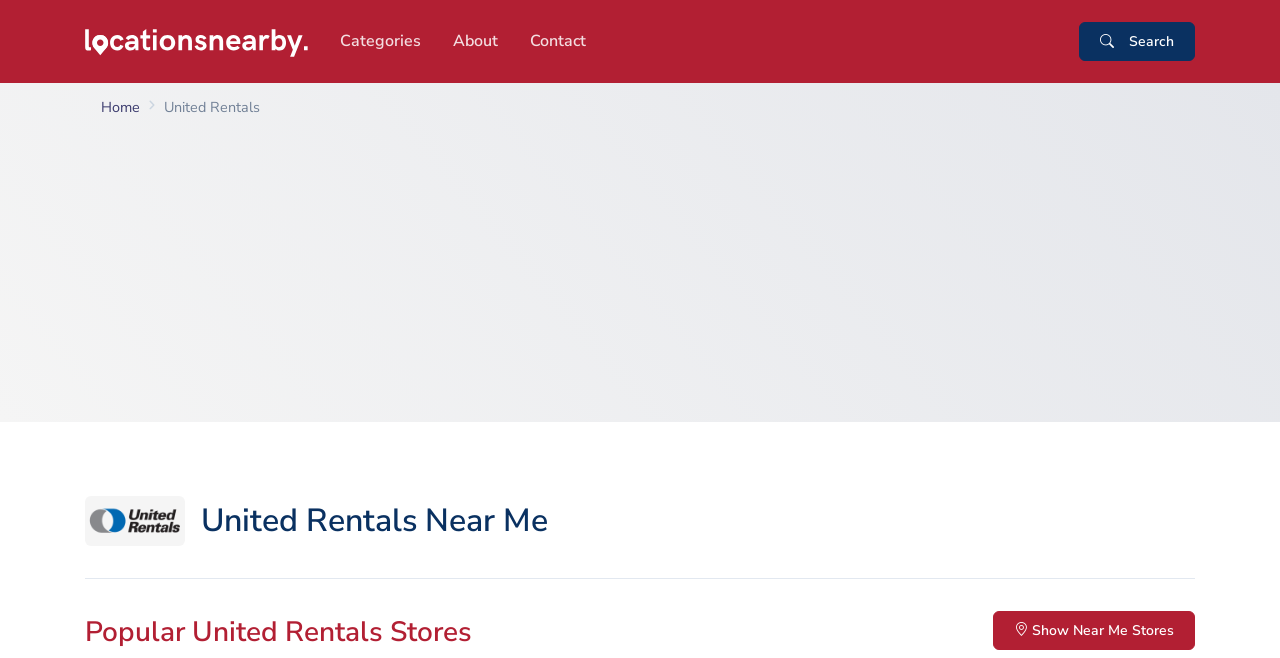Identify the bounding box for the UI element described as: "parent_node: Categories aria-label="Locations Nearby"". The coordinates should be four float numbers between 0 and 1, i.e., [left, top, right, bottom].

[0.066, 0.036, 0.241, 0.09]